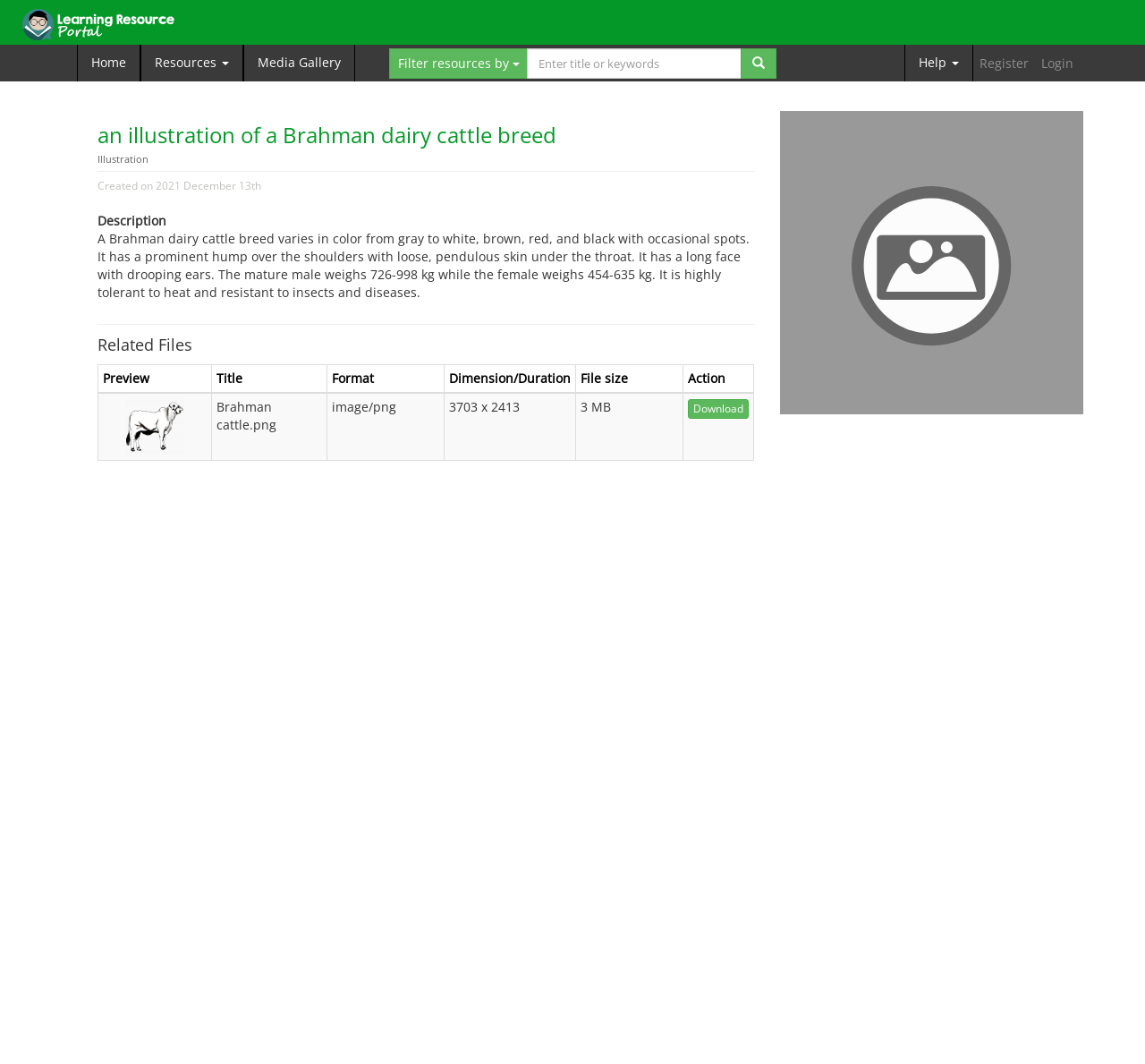Extract the bounding box coordinates for the UI element described as: "Media Gallery".

[0.213, 0.042, 0.31, 0.077]